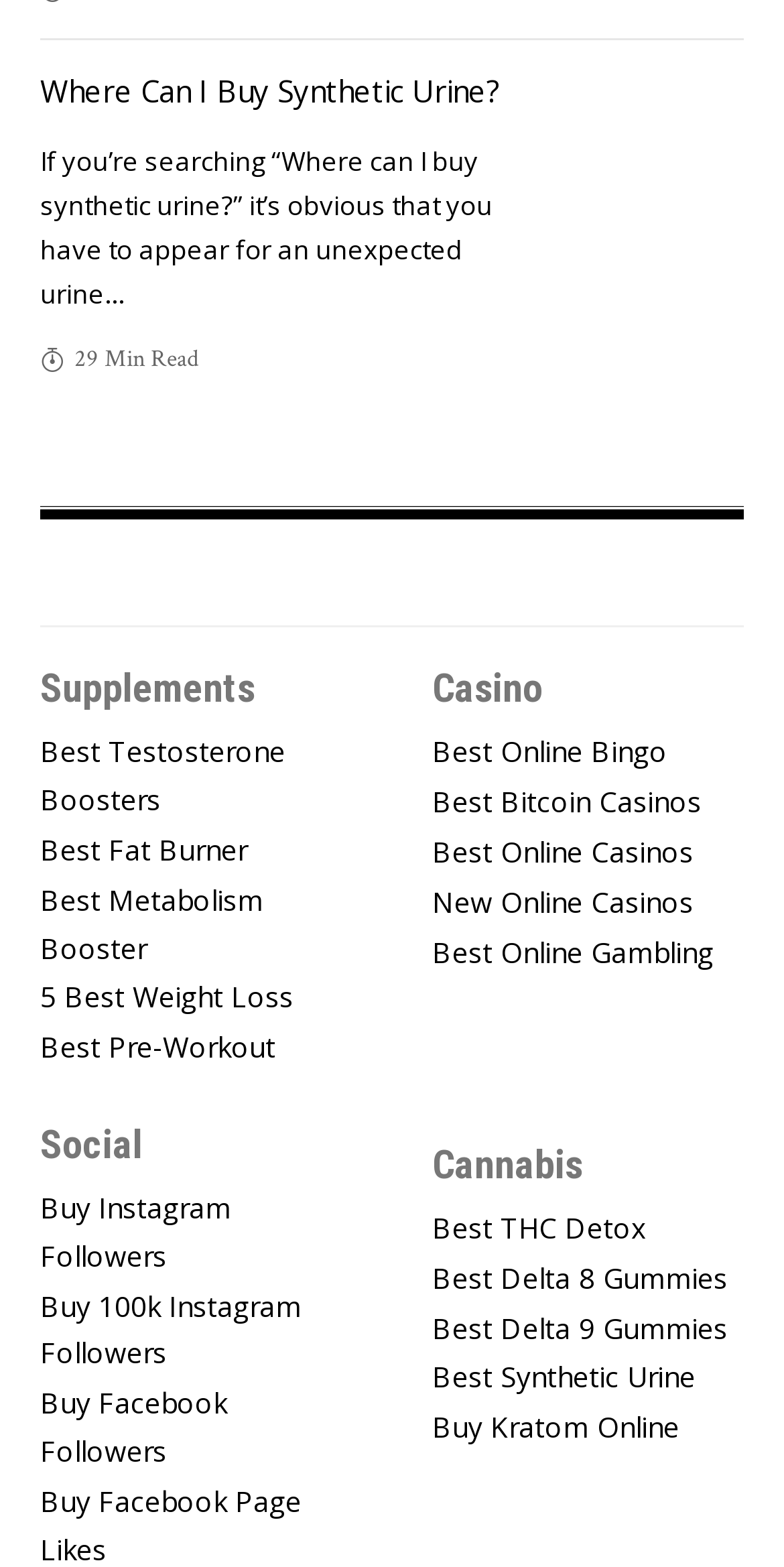Please specify the bounding box coordinates of the clickable region necessary for completing the following instruction: "Visit 'The Island Now'". The coordinates must consist of four float numbers between 0 and 1, i.e., [left, top, right, bottom].

[0.051, 0.351, 0.564, 0.377]